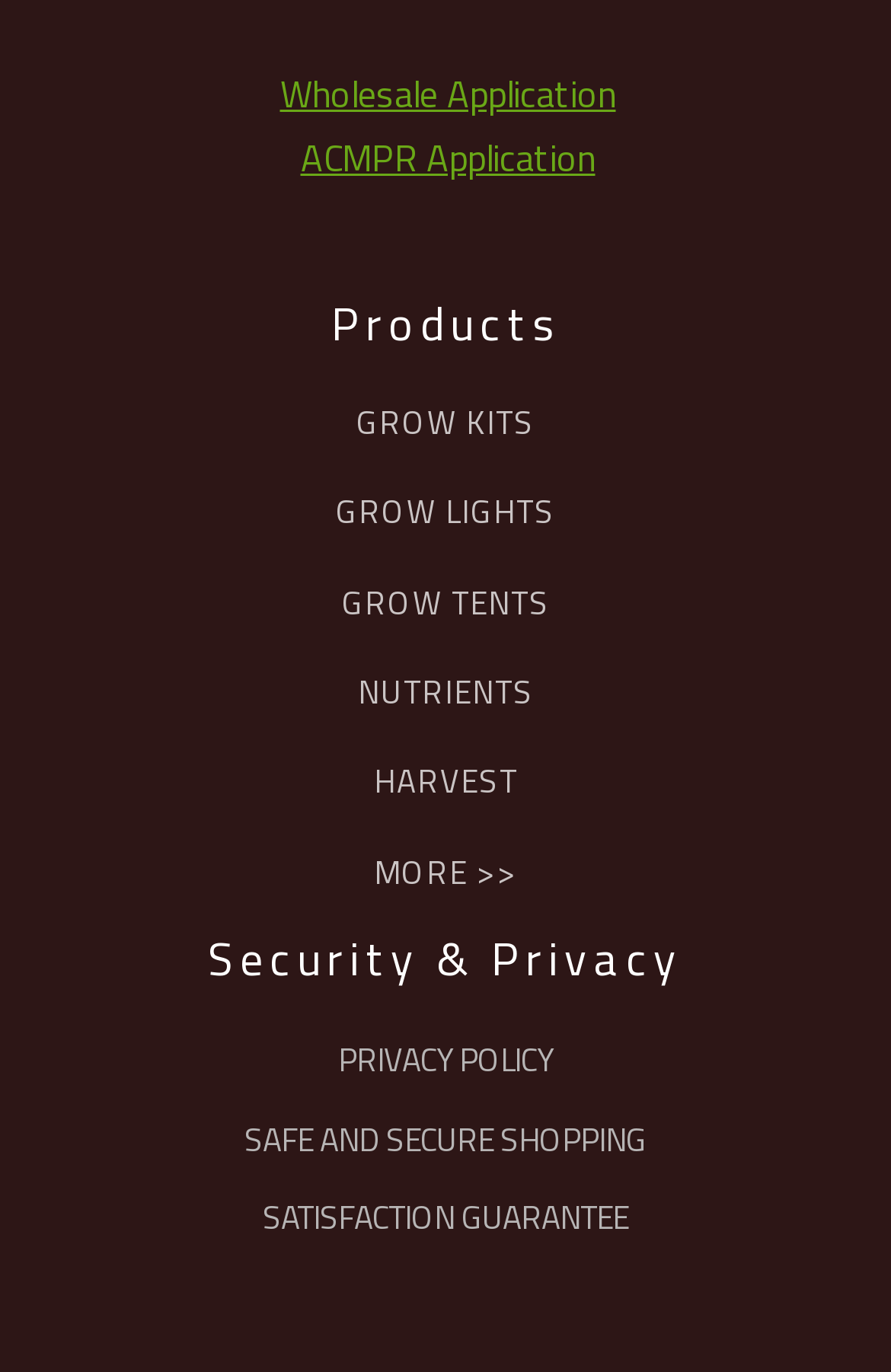Provide the bounding box coordinates for the specified HTML element described in this description: "name="your-email" placeholder="Email"". The coordinates should be four float numbers ranging from 0 to 1, in the format [left, top, right, bottom].

None